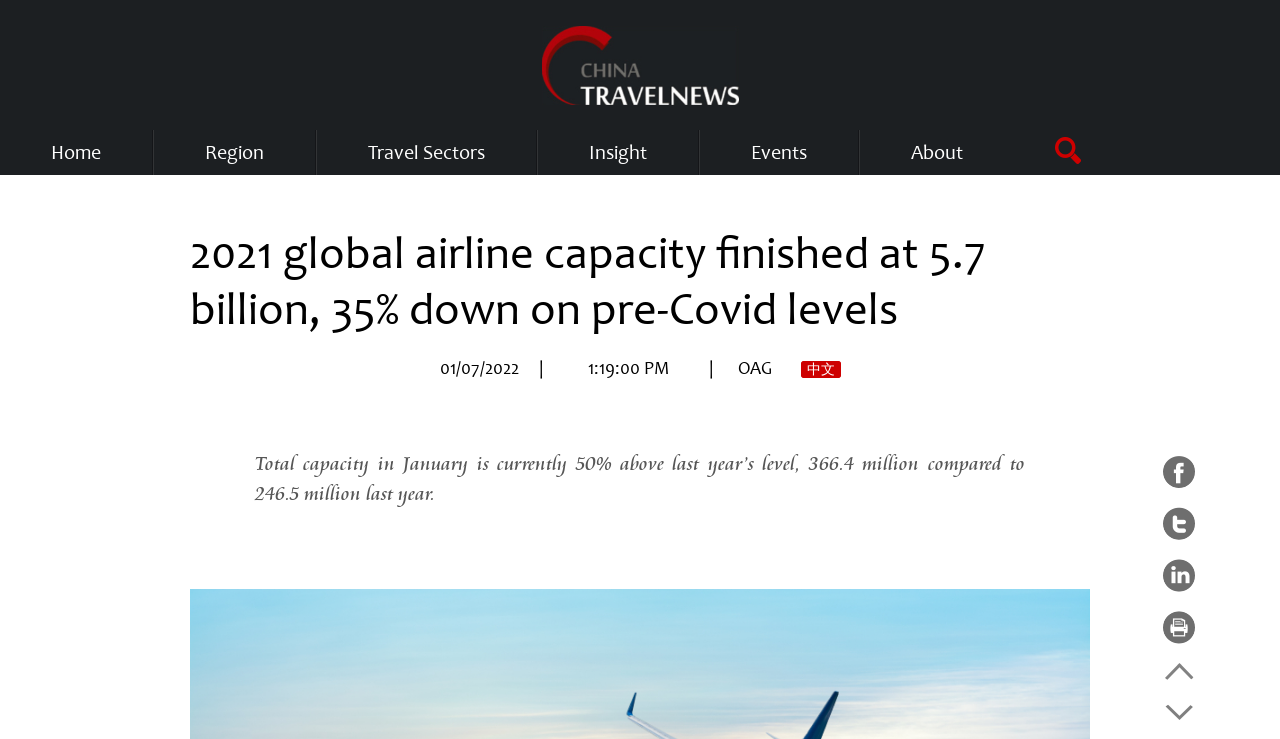Please reply with a single word or brief phrase to the question: 
What is the source of the article?

OAG